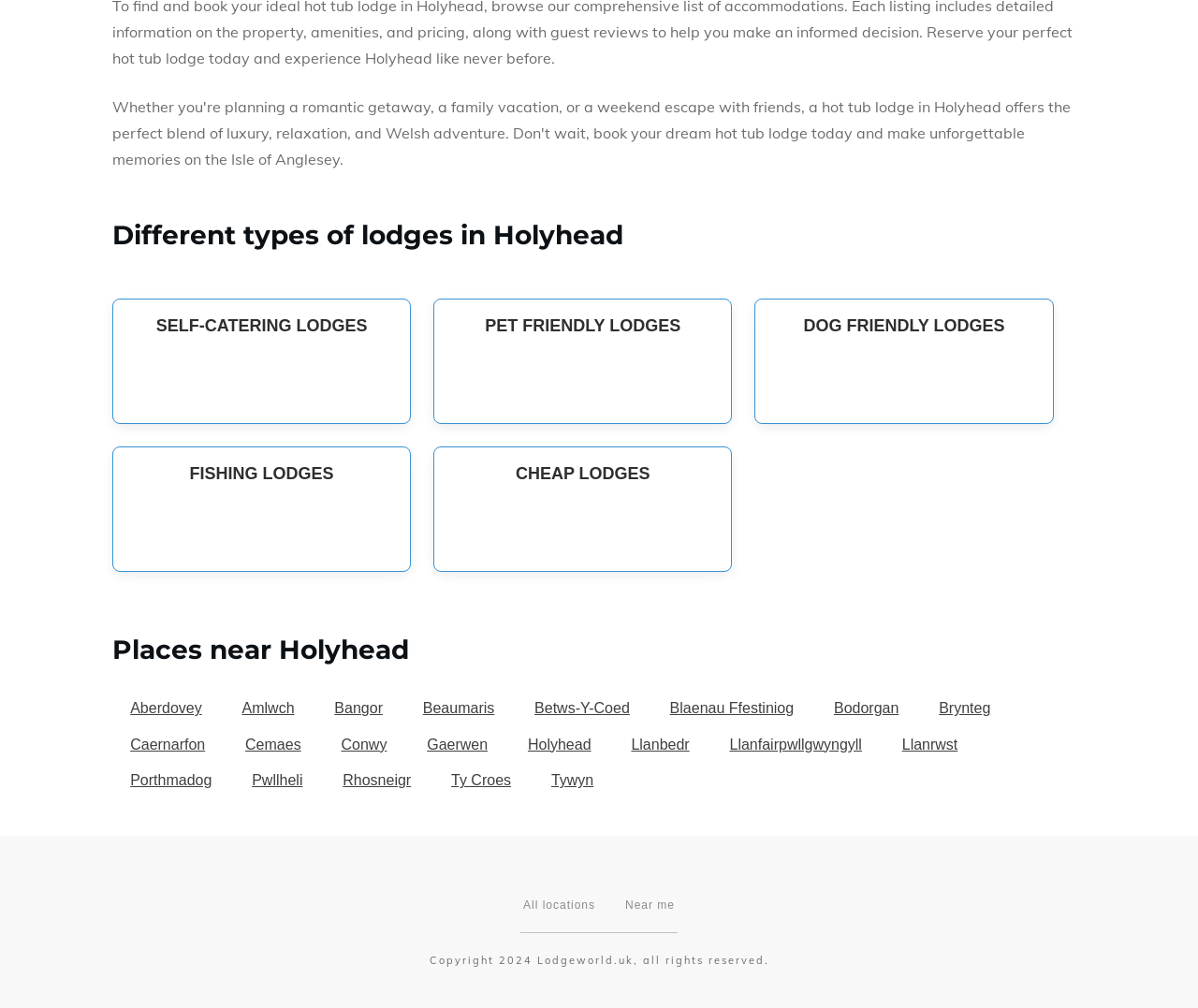Answer with a single word or phrase: 
What are the nearby places to Holyhead?

Aberdovey, Amlwch, Bangor, etc.